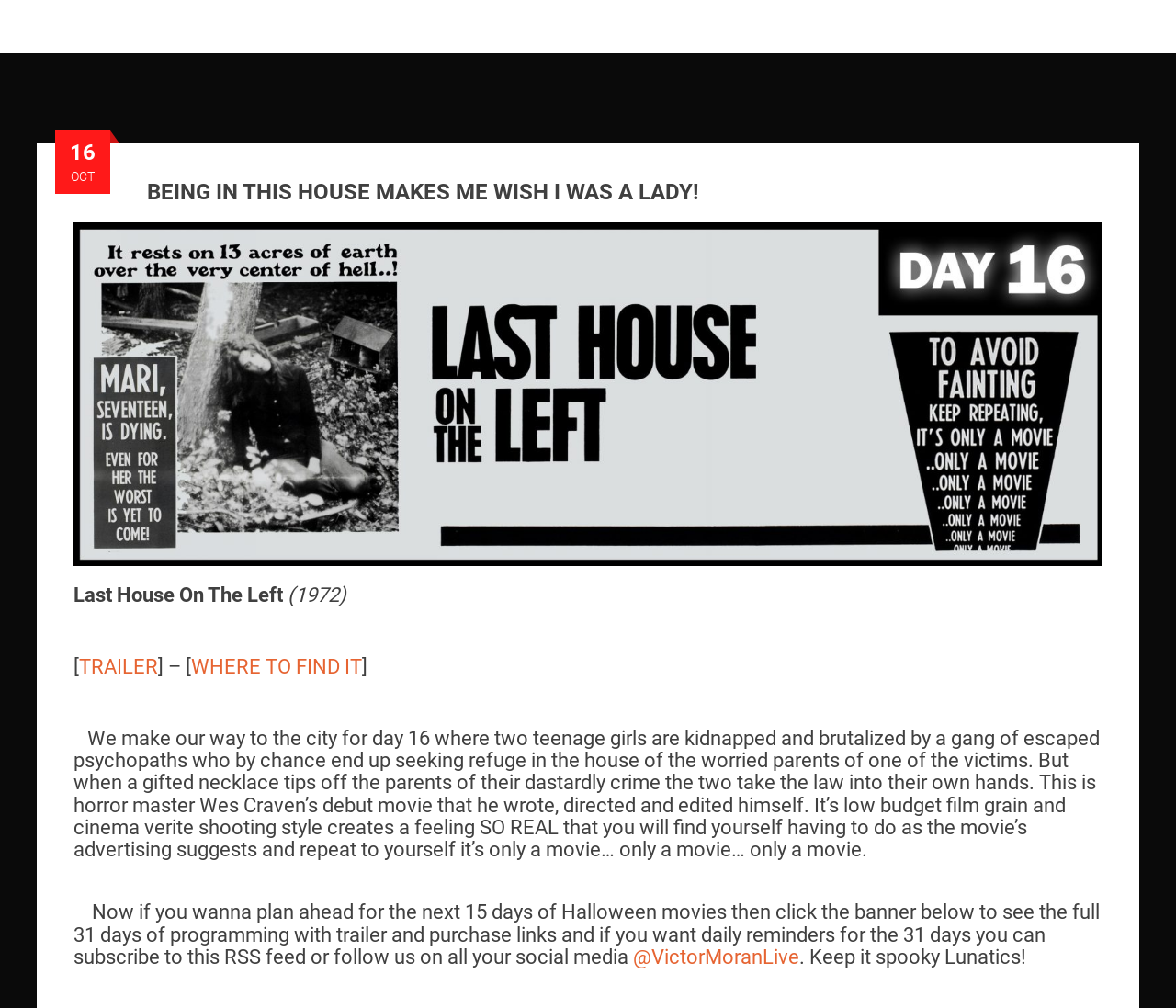Given the description: "TRAILER", determine the bounding box coordinates of the UI element. The coordinates should be formatted as four float numbers between 0 and 1, [left, top, right, bottom].

[0.067, 0.65, 0.134, 0.673]